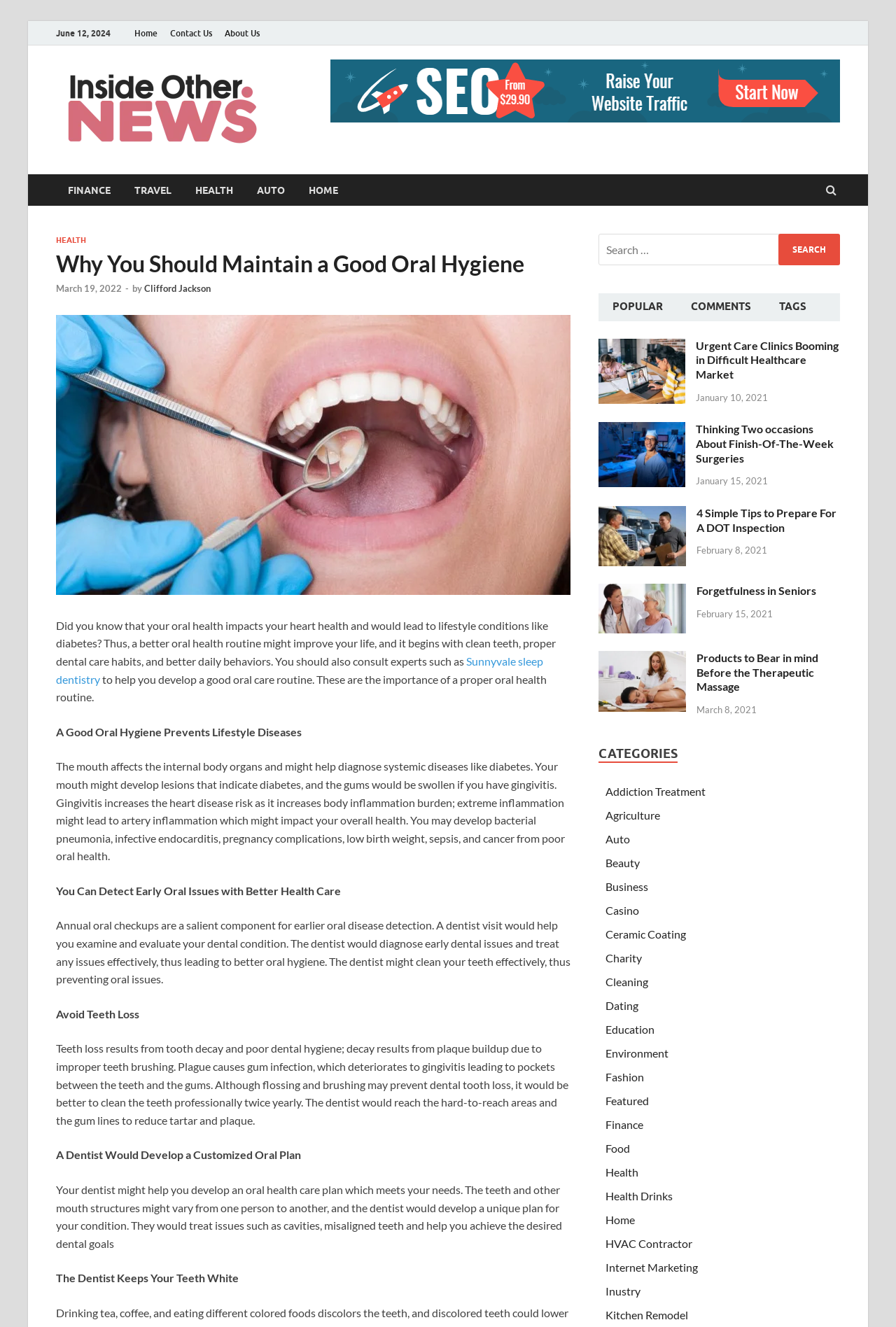What is the consequence of poor oral health?
Please provide an in-depth and detailed response to the question.

I found the answer by reading the introductory paragraph, which states that poor oral health can lead to lifestyle diseases like diabetes.